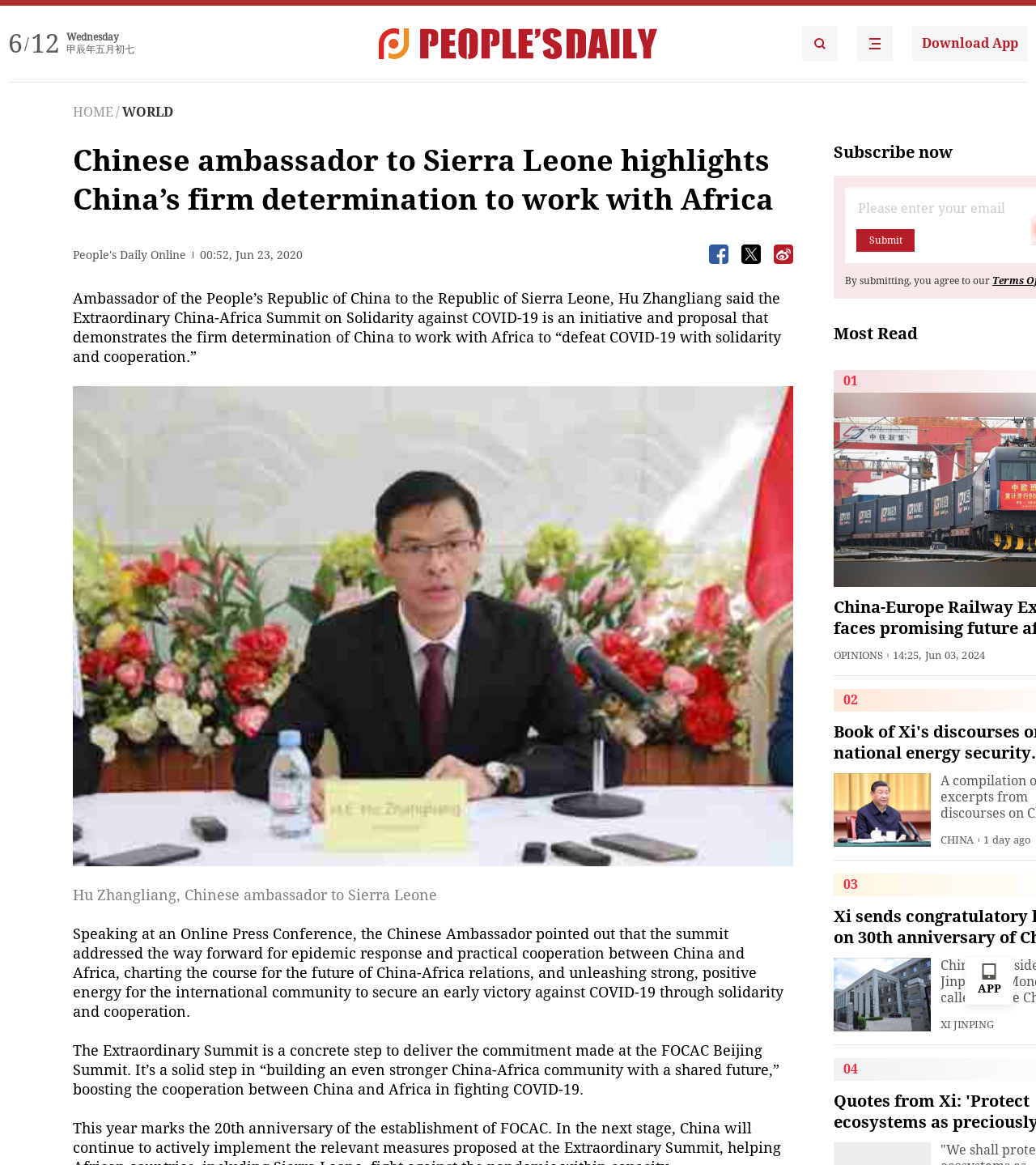Provide a one-word or short-phrase response to the question:
What is the link text of the first link in the top navigation bar?

HOME